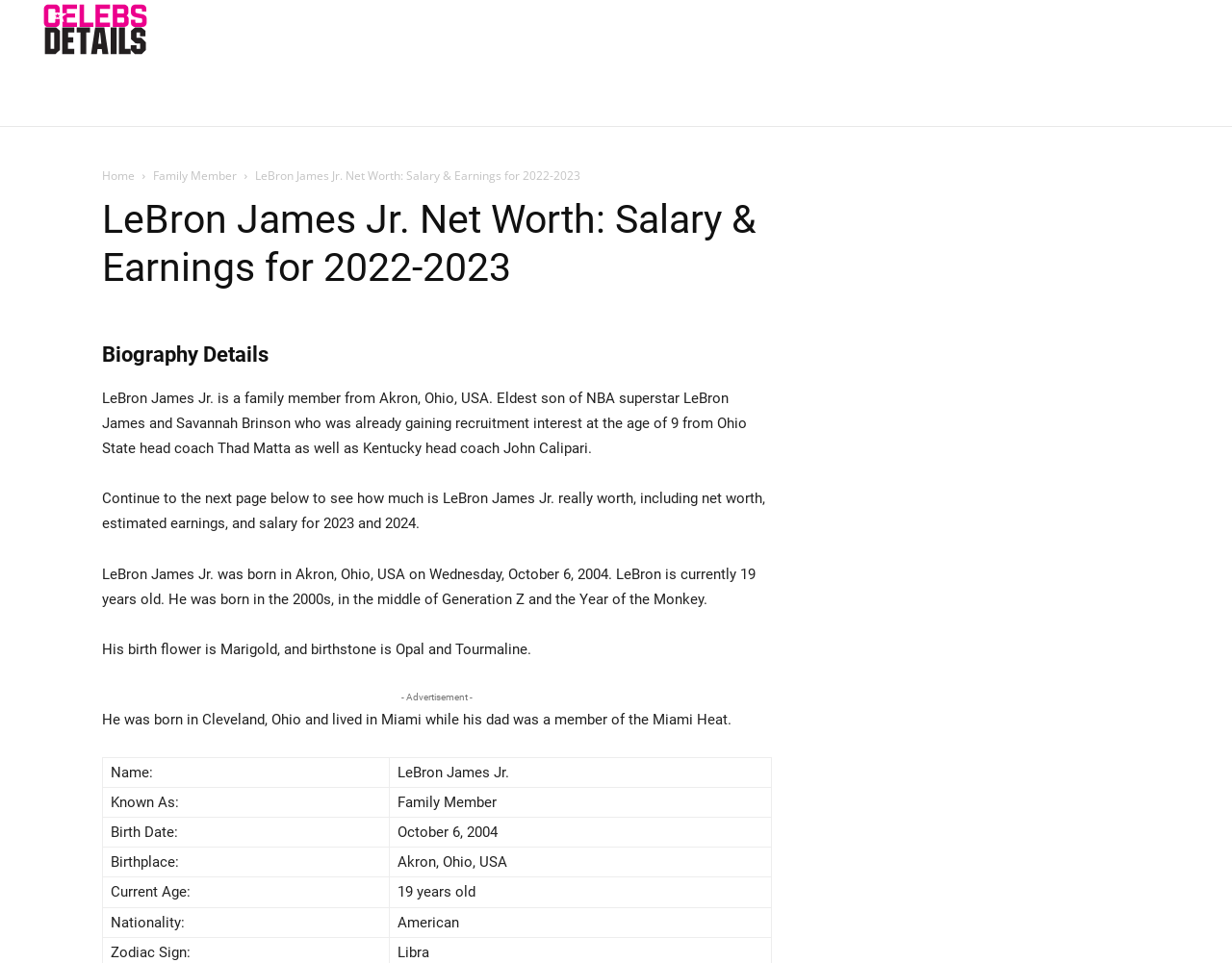Please provide the bounding box coordinates in the format (top-left x, top-left y, bottom-right x, bottom-right y). Remember, all values are floating point numbers between 0 and 1. What is the bounding box coordinate of the region described as: Entertainment

[0.034, 0.069, 0.154, 0.131]